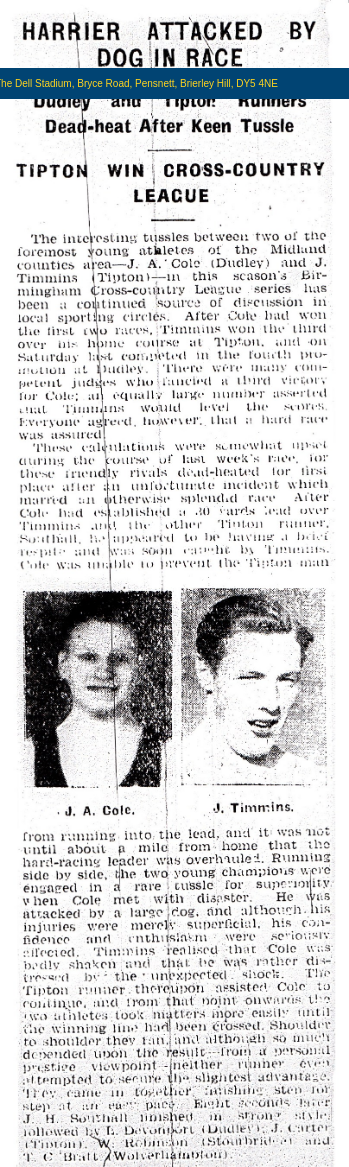Break down the image and provide a full description, noting any significant aspects.

The image is a historical newspaper clipping detailing a cross-country race between two prominent athletes from the Dudley and Tipton clubs, J. A. Cole and J. Timmins. It recounts a fierce competition held at The Dell Stadium in Brierley Hill, highlighting a dramatic moment when Cole was attacked by a dog during the race. Despite the incident, the rivalry and camaraderie between the runners are emphasized, with Timmins ultimately winning the race. The clipping serves as a vivid representation of local sporting events in the Midlands during the 1940s, celebrating both the competition and the sportsmanship among athletes of that era. The image also includes photographs of the athletes, capturing a glimpse of their youthful determination and rivalry.